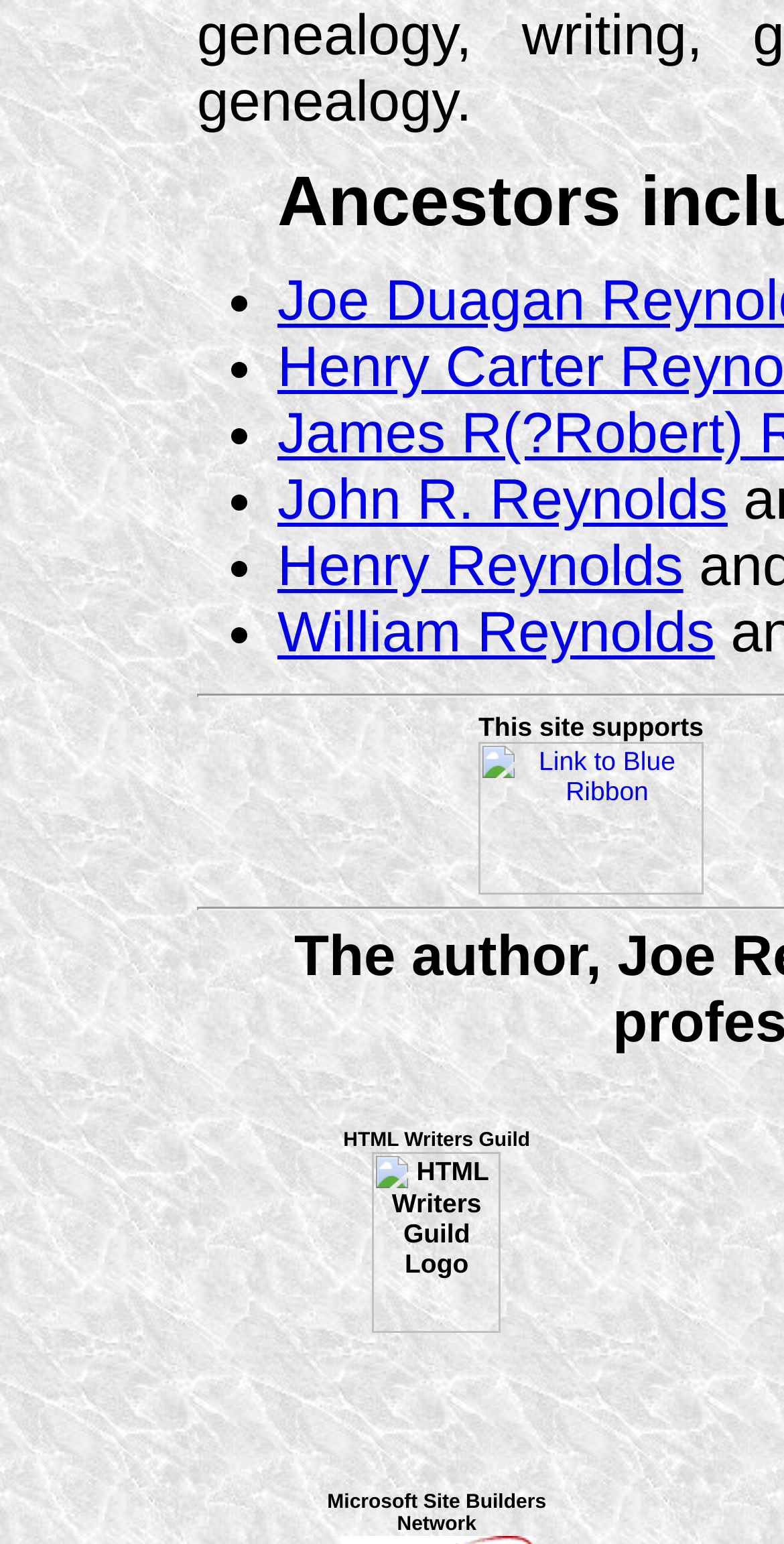How many list markers are there?
Look at the image and respond with a one-word or short-phrase answer.

5